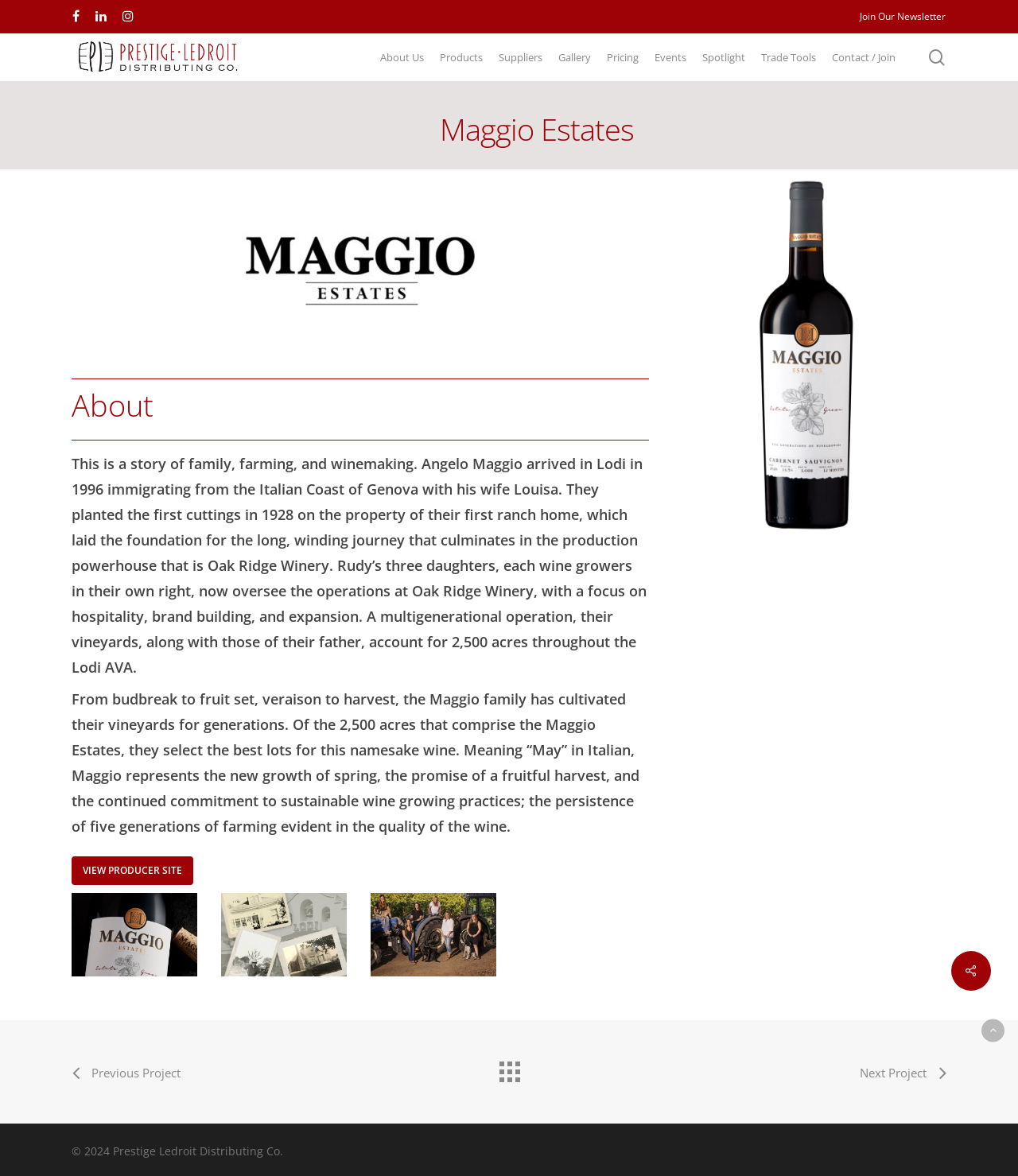How many generations of farming are mentioned?
Kindly answer the question with as much detail as you can.

I found the answer by reading the text under the heading 'From budbreak to fruit set, veraison to harvest...' which mentions 'the persistence of five generations of farming evident in the quality of the wine...'.